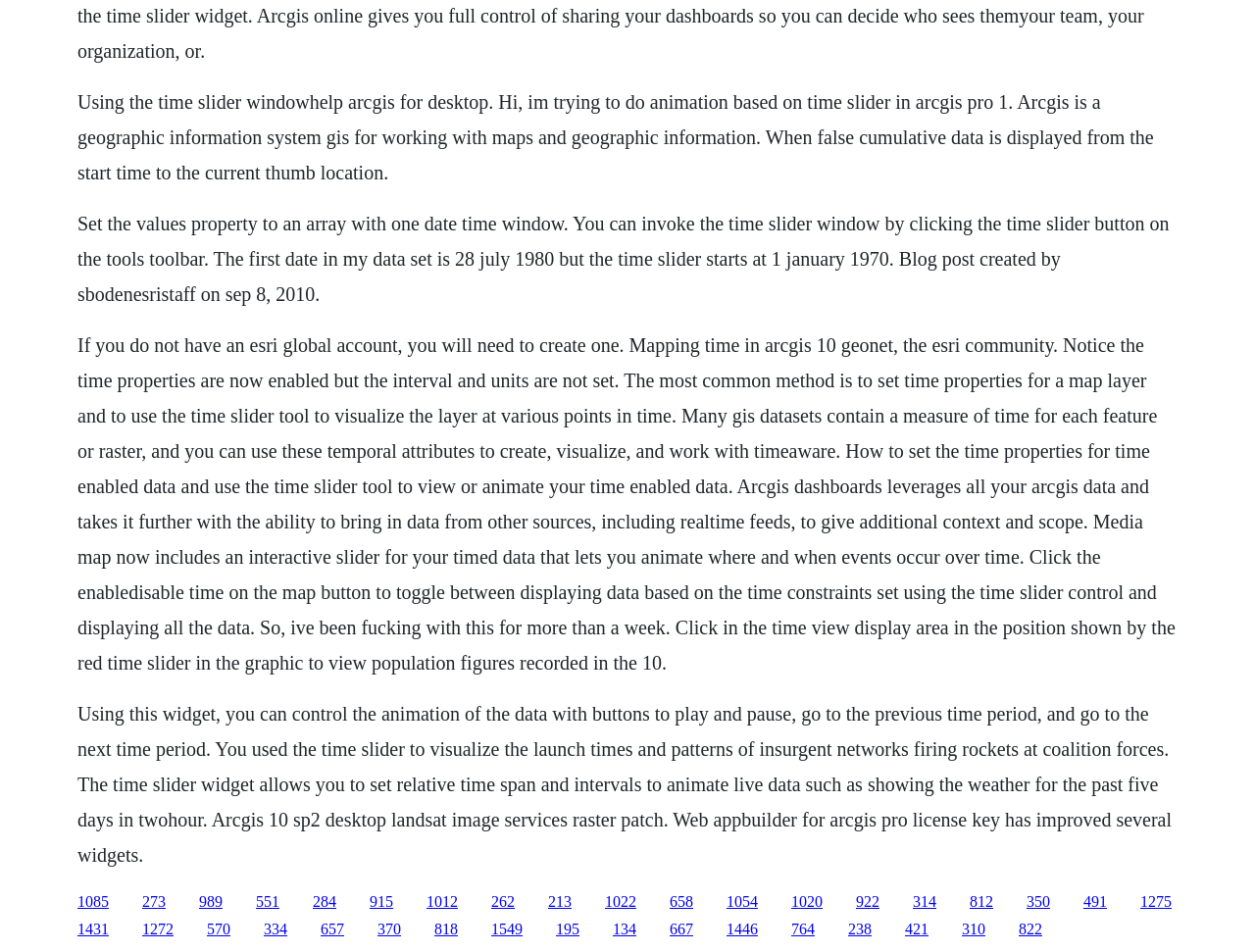Identify the bounding box coordinates for the region to click in order to carry out this instruction: "Click the time slider button". Provide the coordinates using four float numbers between 0 and 1, formatted as [left, top, right, bottom].

[0.062, 0.223, 0.932, 0.32]